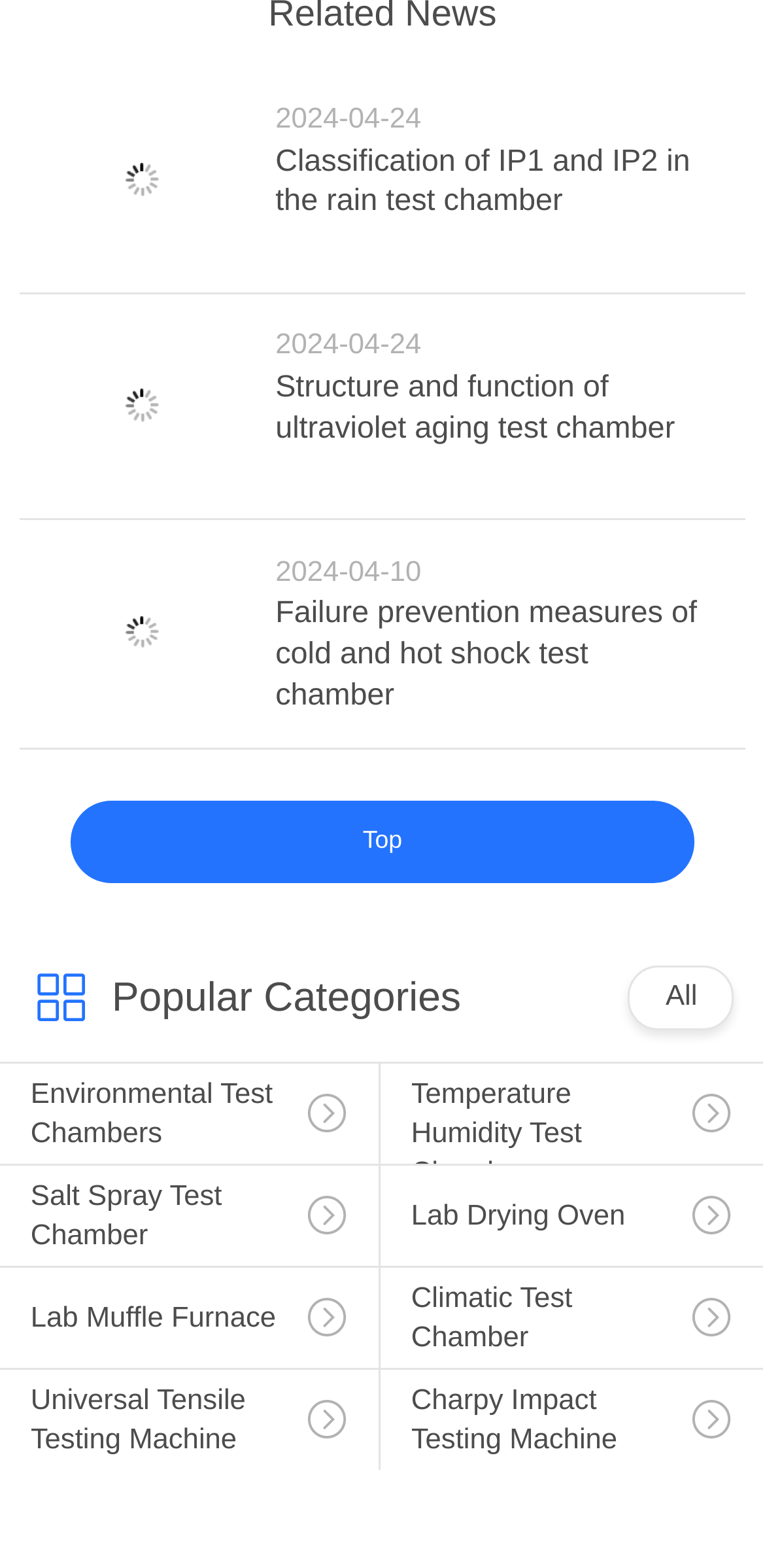Please determine the bounding box coordinates of the element's region to click for the following instruction: "Browse Environmental Test Chambers".

[0.0, 0.679, 0.495, 0.771]